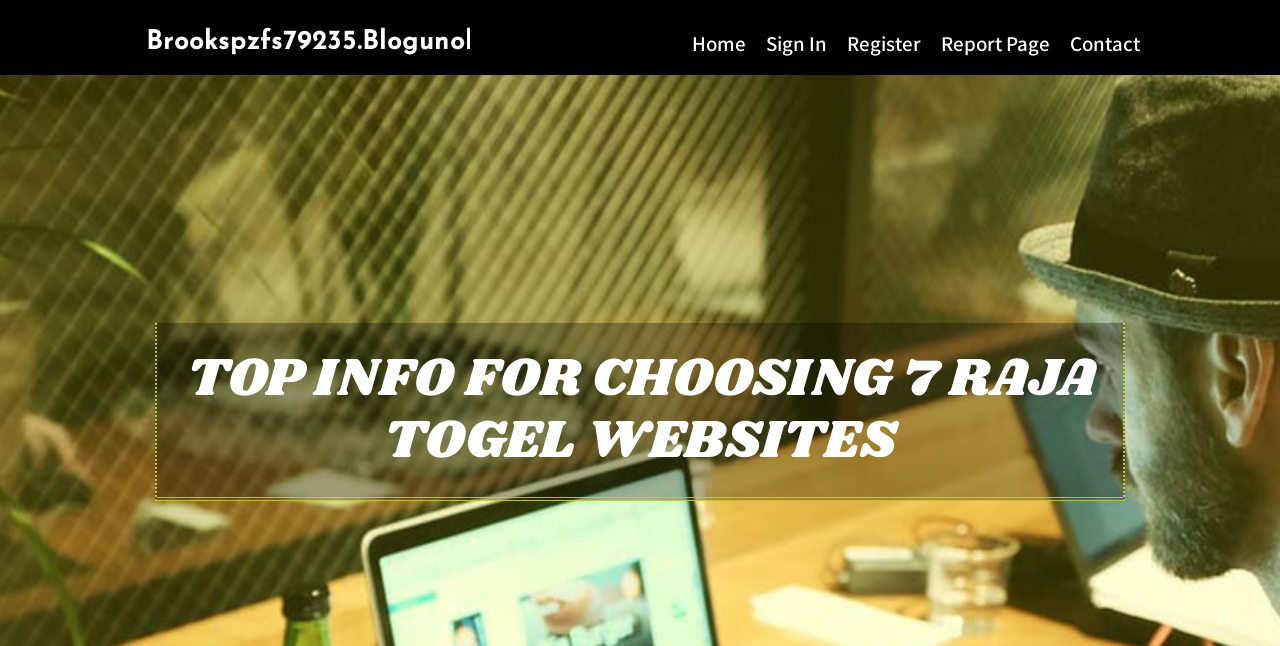Answer the question briefly using a single word or phrase: 
How many links are on the top navigation bar?

5